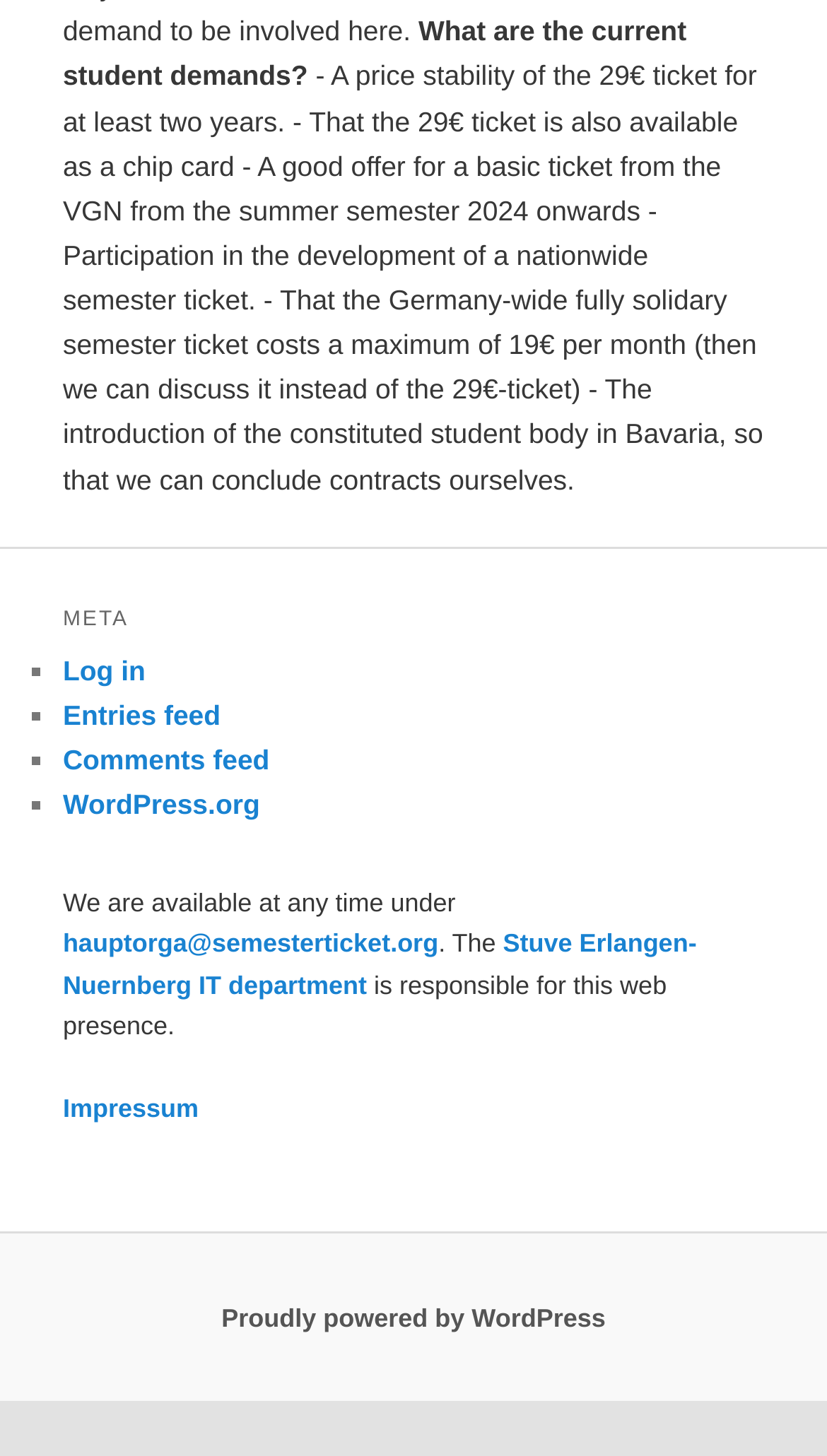Please specify the bounding box coordinates for the clickable region that will help you carry out the instruction: "Click on Log in".

[0.076, 0.45, 0.176, 0.471]